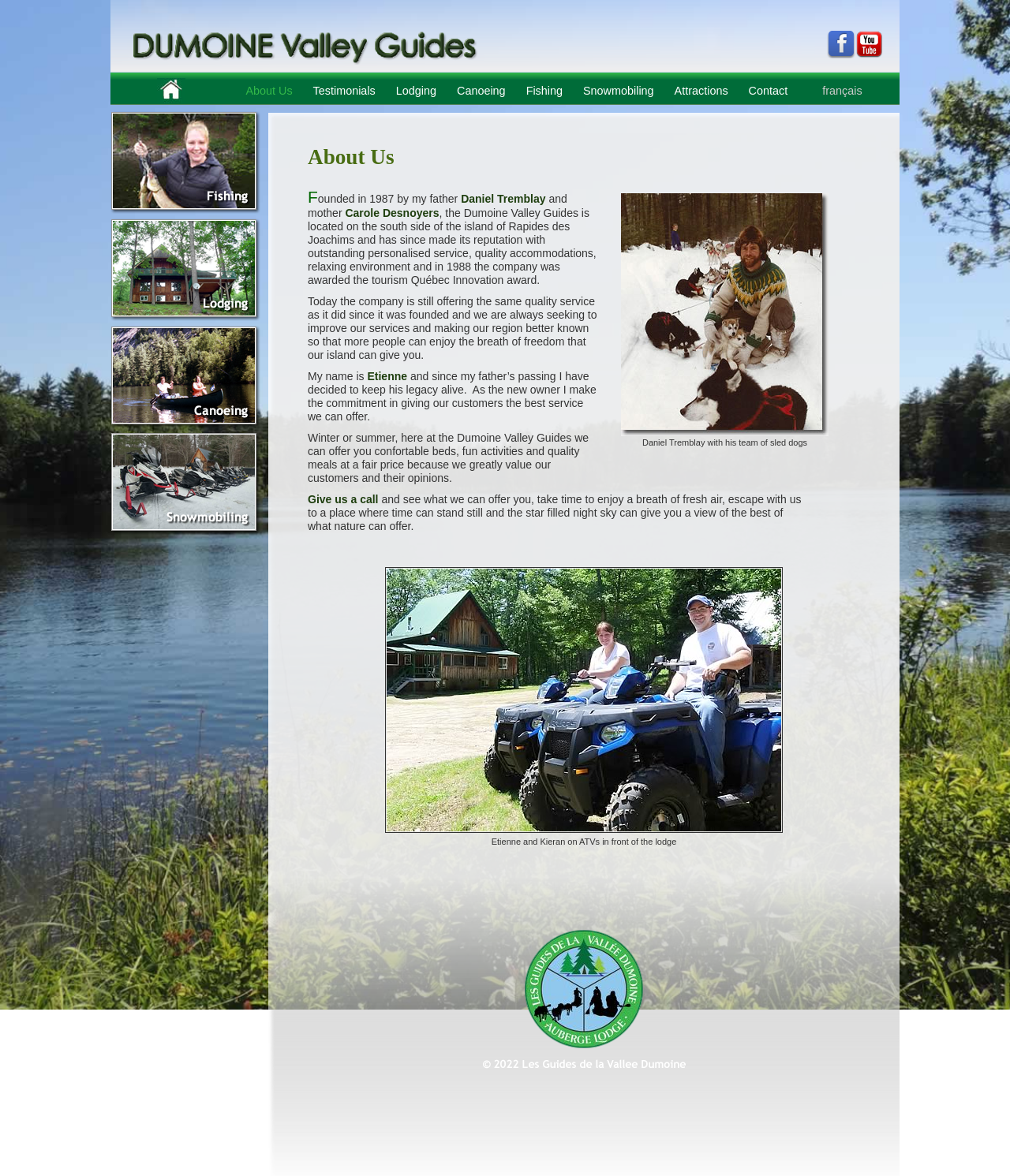Find the bounding box coordinates for the area that should be clicked to accomplish the instruction: "Learn more about Canoeing".

[0.443, 0.062, 0.5, 0.082]